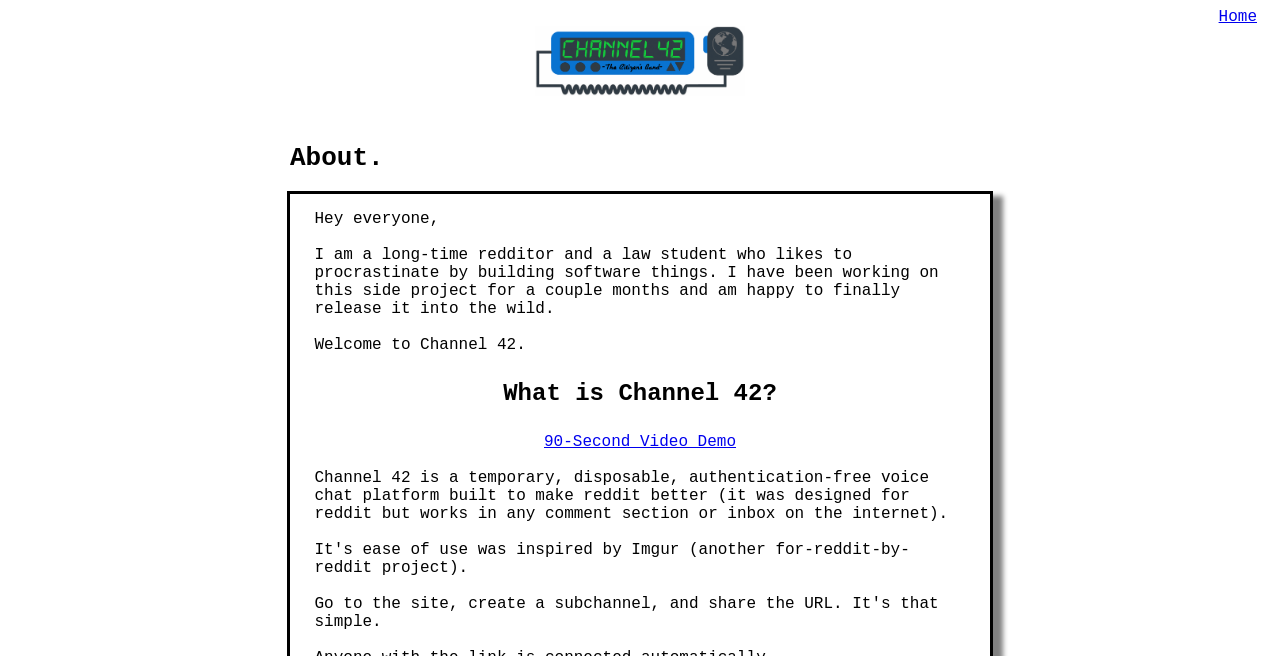What is the name of the video demo?
Provide a detailed and extensive answer to the question.

The name of the video demo can be determined by reading the link text '90-Second Video Demo' which is located below the 'What is Channel 42?' heading.